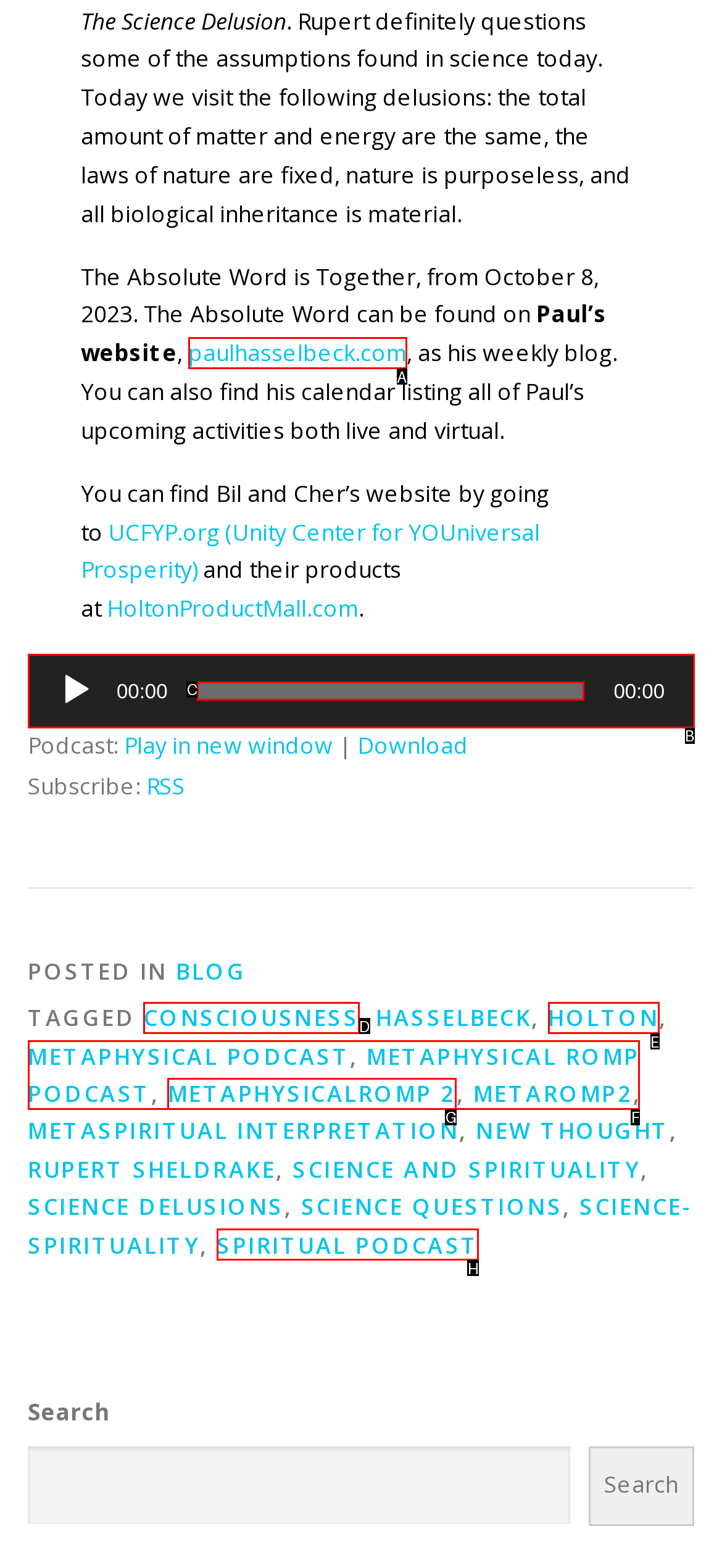Given the description: Consciousness
Identify the letter of the matching UI element from the options.

D